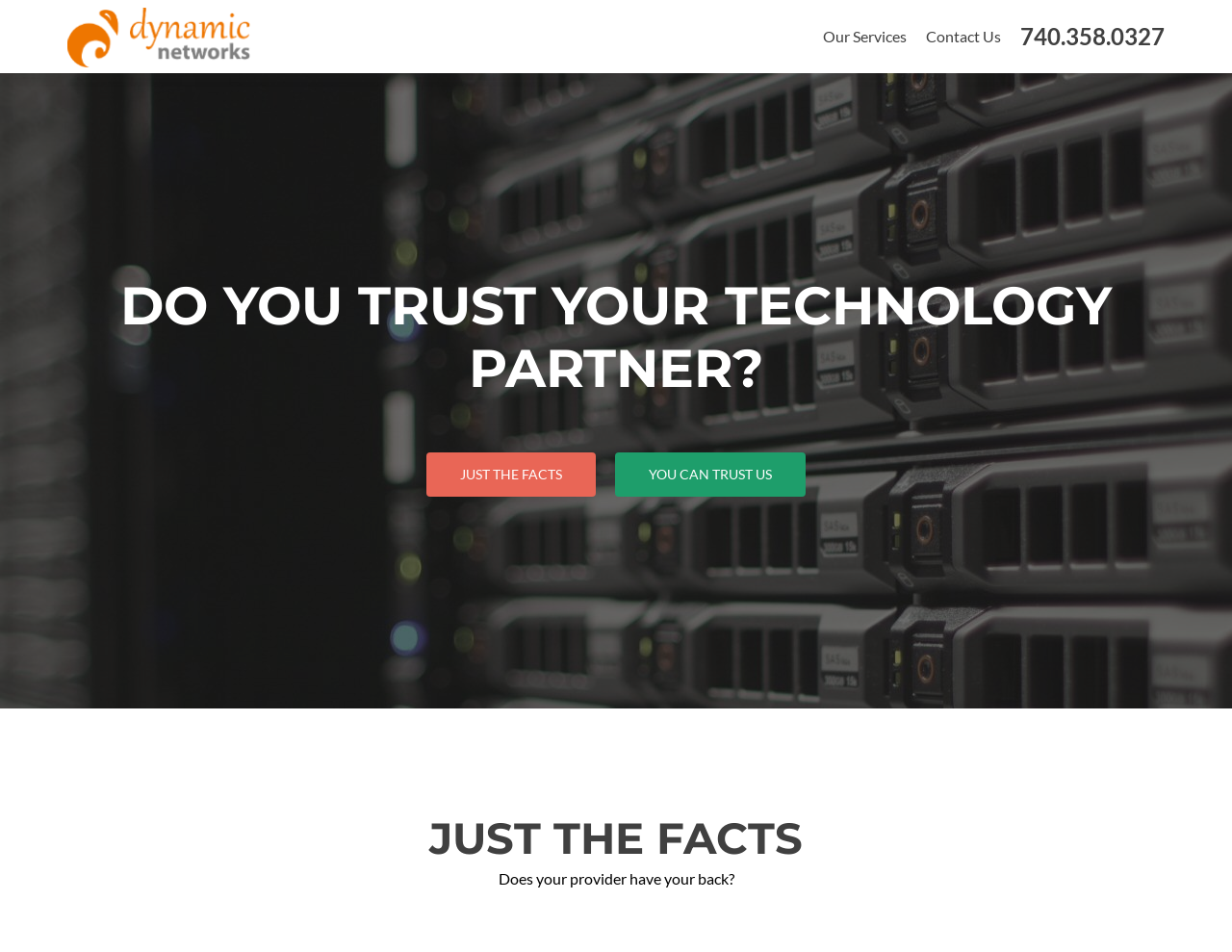Articulate a detailed summary of the webpage's content and design.

The webpage is titled "Home – Dynamic Networks" and features a prominent image of the company's logo at the top left corner. Below the logo, there is a link to the company's homepage with the same text "Dynamic Networks". 

At the top right corner, there are three links: "Our Services", "Contact Us", and a phone number "740.358.0327". 

The main content of the page is divided into two sections. The first section has a heading that asks "DO YOU TRUST YOUR TECHNOLOGY PARTNER?" and is positioned at the top center of the page. Below this heading, there are two links side by side: "JUST THE FACTS" and "YOU CAN TRUST US". 

The second section is located below the first section and has a heading that repeats the text "JUST THE FACTS". This section appears to be a subheading or a subtitle. Below this heading, there is a paragraph of text that asks "Does your provider have your back?"